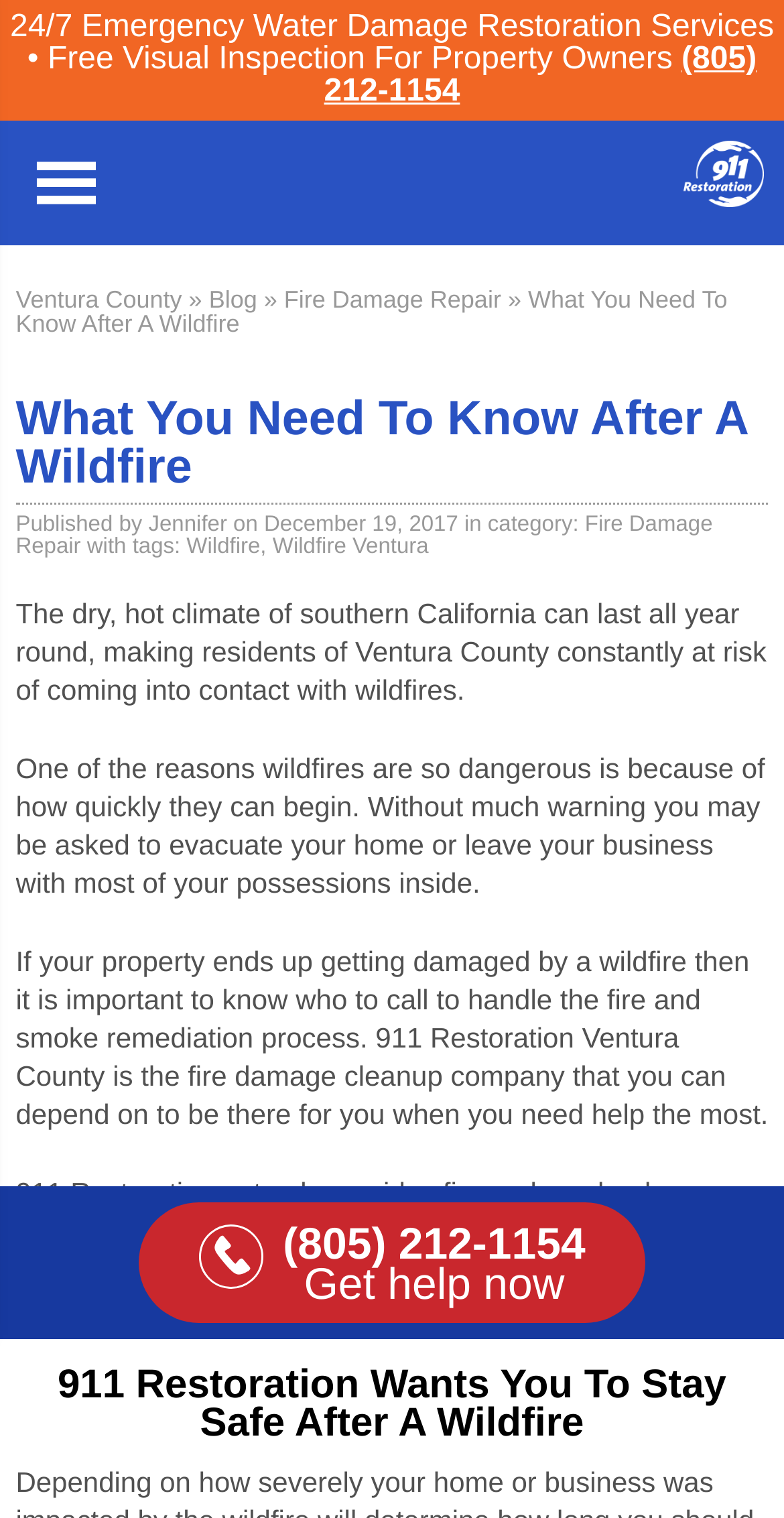Produce an extensive caption that describes everything on the webpage.

This webpage appears to be about fire damage restoration services, specifically in Ventura County, California. At the top of the page, there is a logo on the right side, accompanied by a 24/7 emergency water damage restoration services announcement and a phone number. Below this, there is a navigation menu with links to "Ventura County", "Blog", and "Fire Damage Repair".

The main content of the page is divided into sections. The first section has a heading "What You Need To Know After A Wildfire" and provides information about the risks of wildfires in Ventura County due to the dry climate. The text explains how quickly wildfires can spread and the importance of knowing who to call for fire damage restoration services.

The next section describes the services offered by 911 Restoration Ventura County, including fire and smoke damage remediation, as well as around-the-clock customer services. This section is headed by "911 Restoration Wants You To Stay Safe After A Wildfire".

Throughout the page, there are several calls-to-action, including a "Get help now" button with a phone number. Overall, the webpage appears to be informative and promotional, aiming to educate readers about the risks of wildfires and promote the services of 911 Restoration Ventura County.